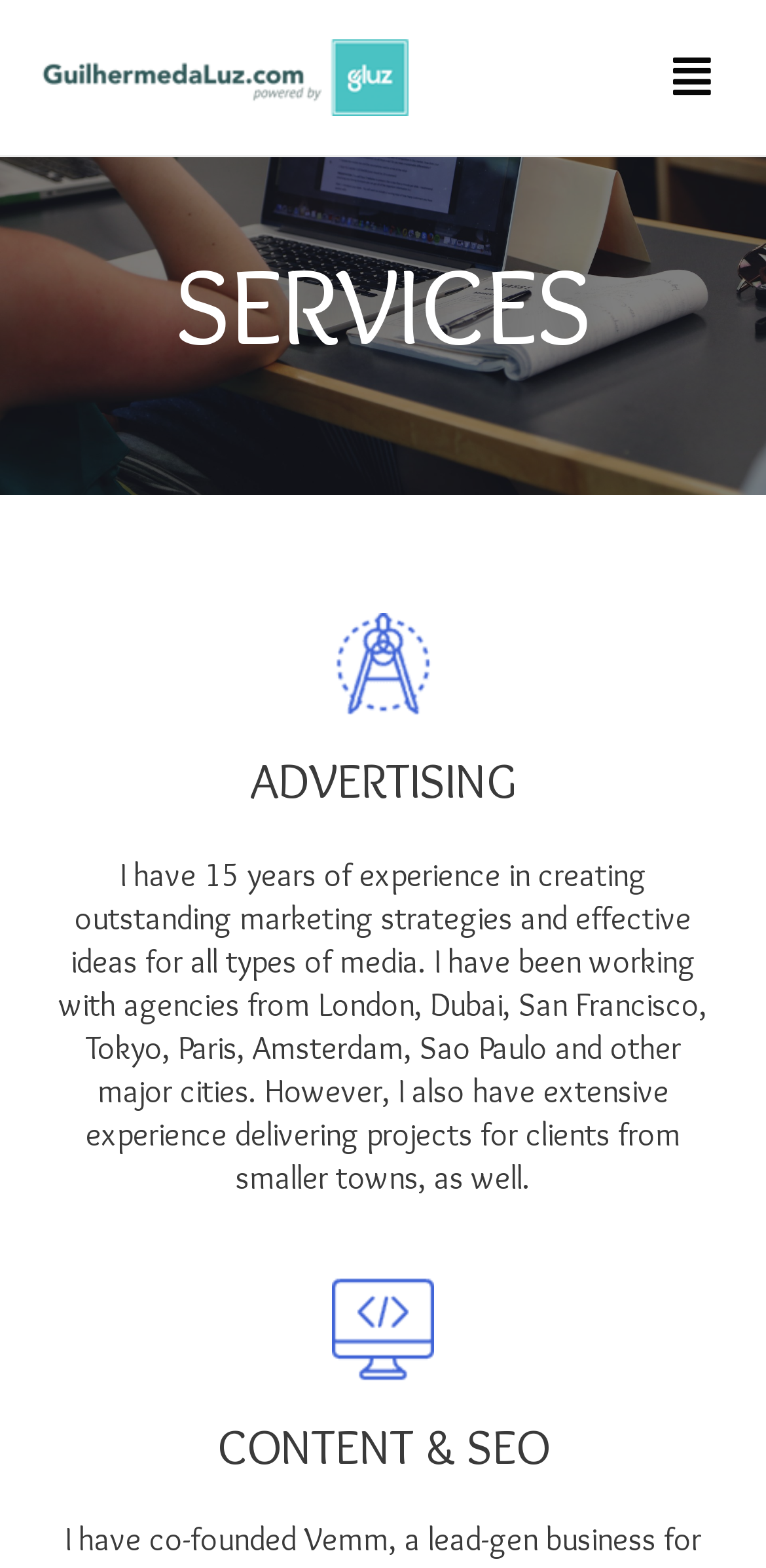Provide an in-depth caption for the elements present on the webpage.

The webpage is about a professional service provider offering various services to companies and agencies. At the top, there is a link on the left side, taking up about half of the screen width. Below the link, there is a hidden icon on the right side, which is not visible to users.

The main content is divided into three sections, each with a heading. The first section is titled "SERVICES" and spans almost the entire width of the screen. Below it, there is a figure or image on the left side, taking up about a quarter of the screen width.

The second section is titled "ADVERTISING" and is positioned below the figure. This section contains a block of text that describes the service provider's 15 years of experience in creating marketing strategies and effective ideas for various media. The text is quite lengthy and takes up about half of the screen height.

Below the text, there is another figure or image, similar in size and position to the first one. The third section is titled "CONTENT & SEO" and is positioned below the second figure.